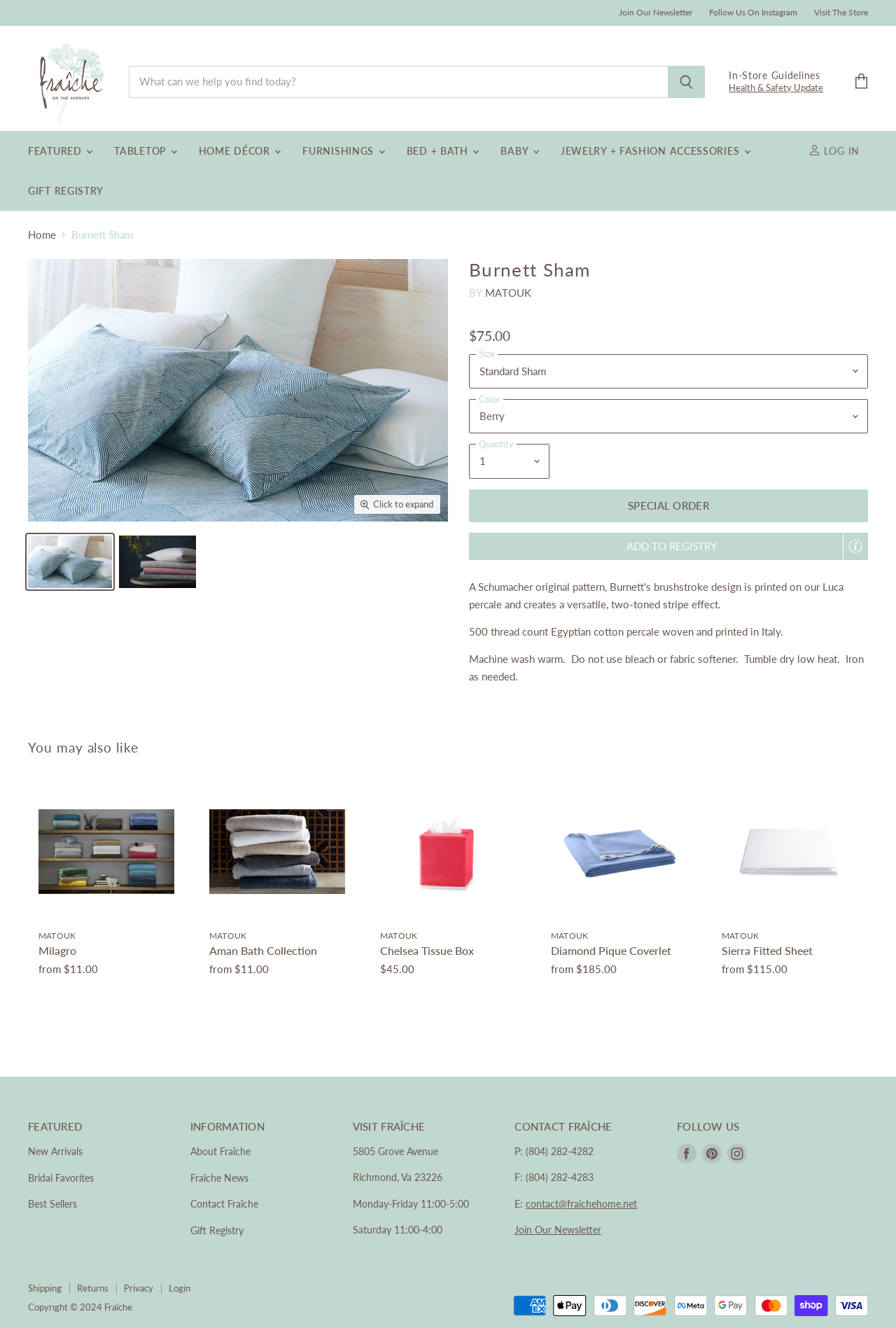Pinpoint the bounding box coordinates of the element to be clicked to execute the instruction: "View cart".

[0.946, 0.049, 0.977, 0.074]